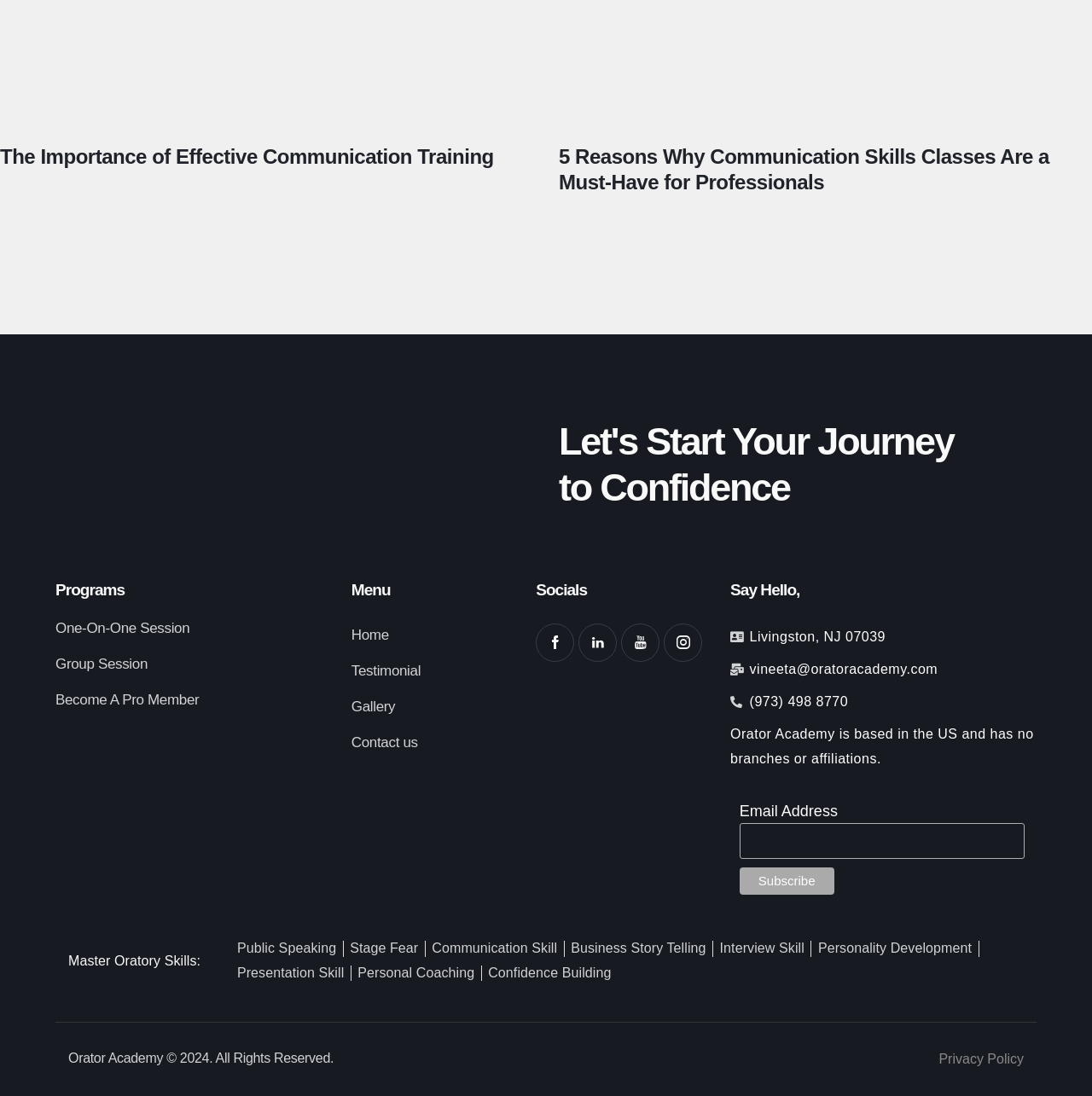Please give the bounding box coordinates of the area that should be clicked to fulfill the following instruction: "Click on the 'Subscribe' button". The coordinates should be in the format of four float numbers from 0 to 1, i.e., [left, top, right, bottom].

[0.677, 0.792, 0.764, 0.817]